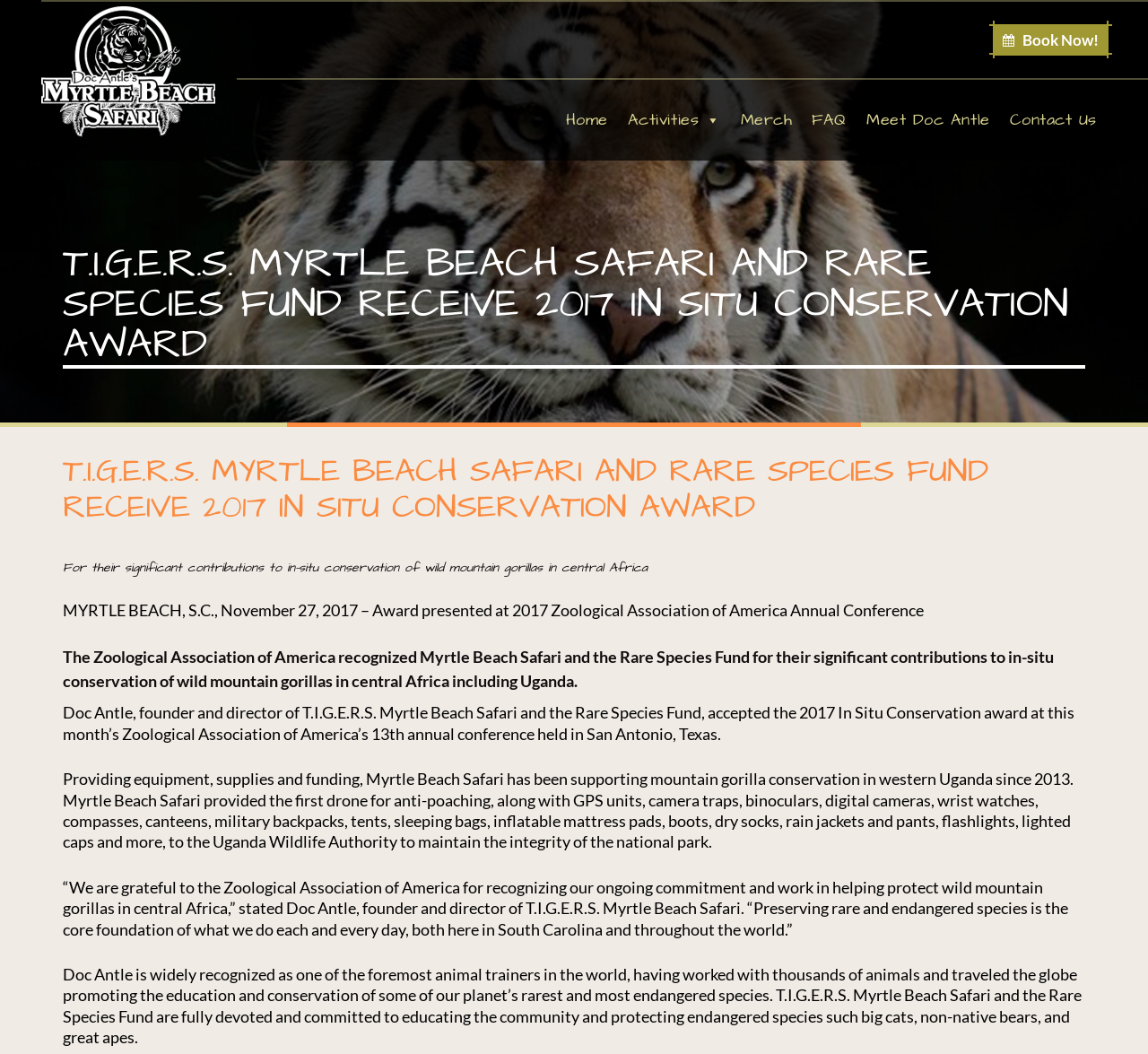Bounding box coordinates are specified in the format (top-left x, top-left y, bottom-right x, bottom-right y). All values are floating point numbers bounded between 0 and 1. Please provide the bounding box coordinate of the region this sentence describes: GitHub

None